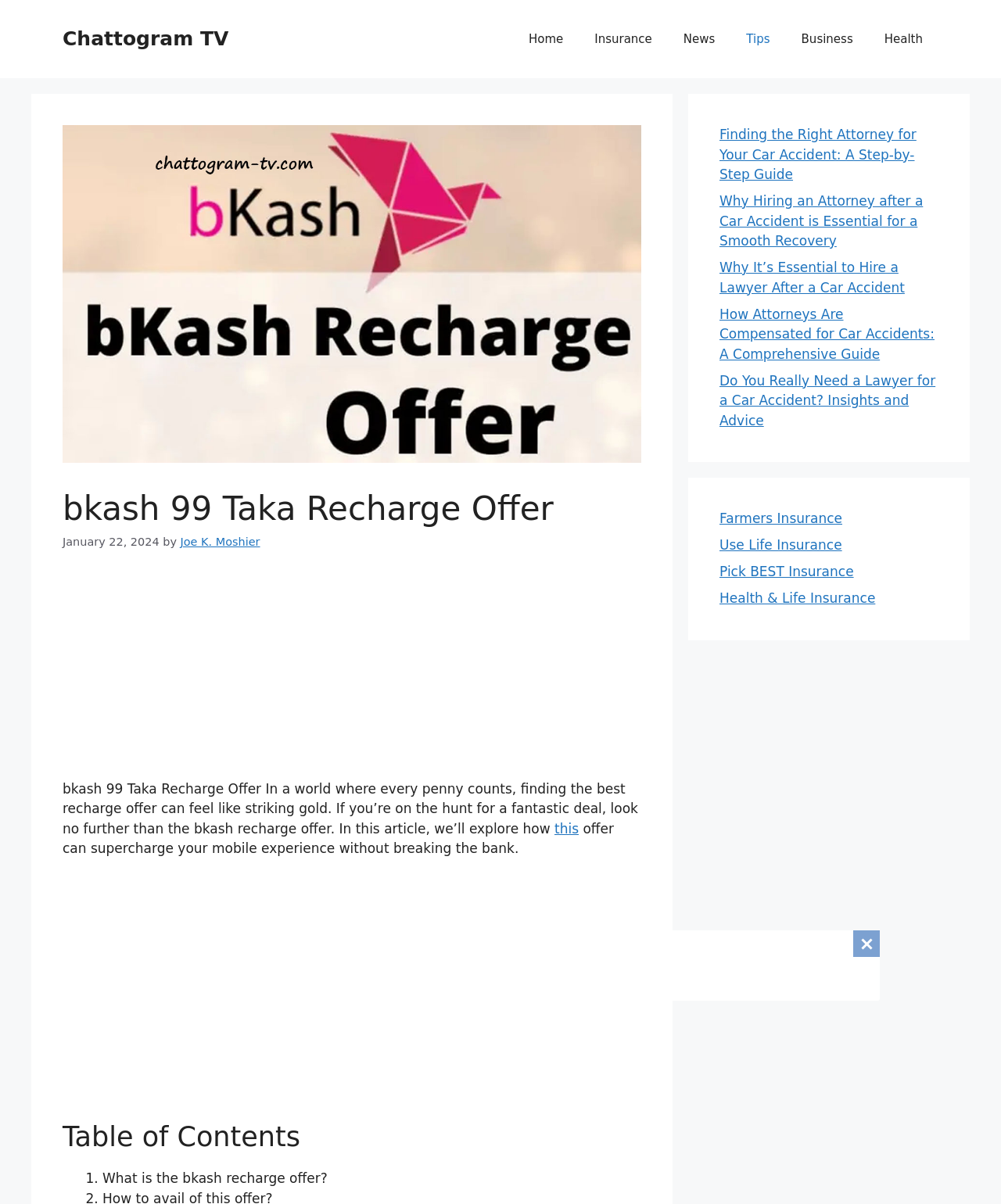What is the main heading of this webpage? Please extract and provide it.

bkash 99 Taka Recharge Offer